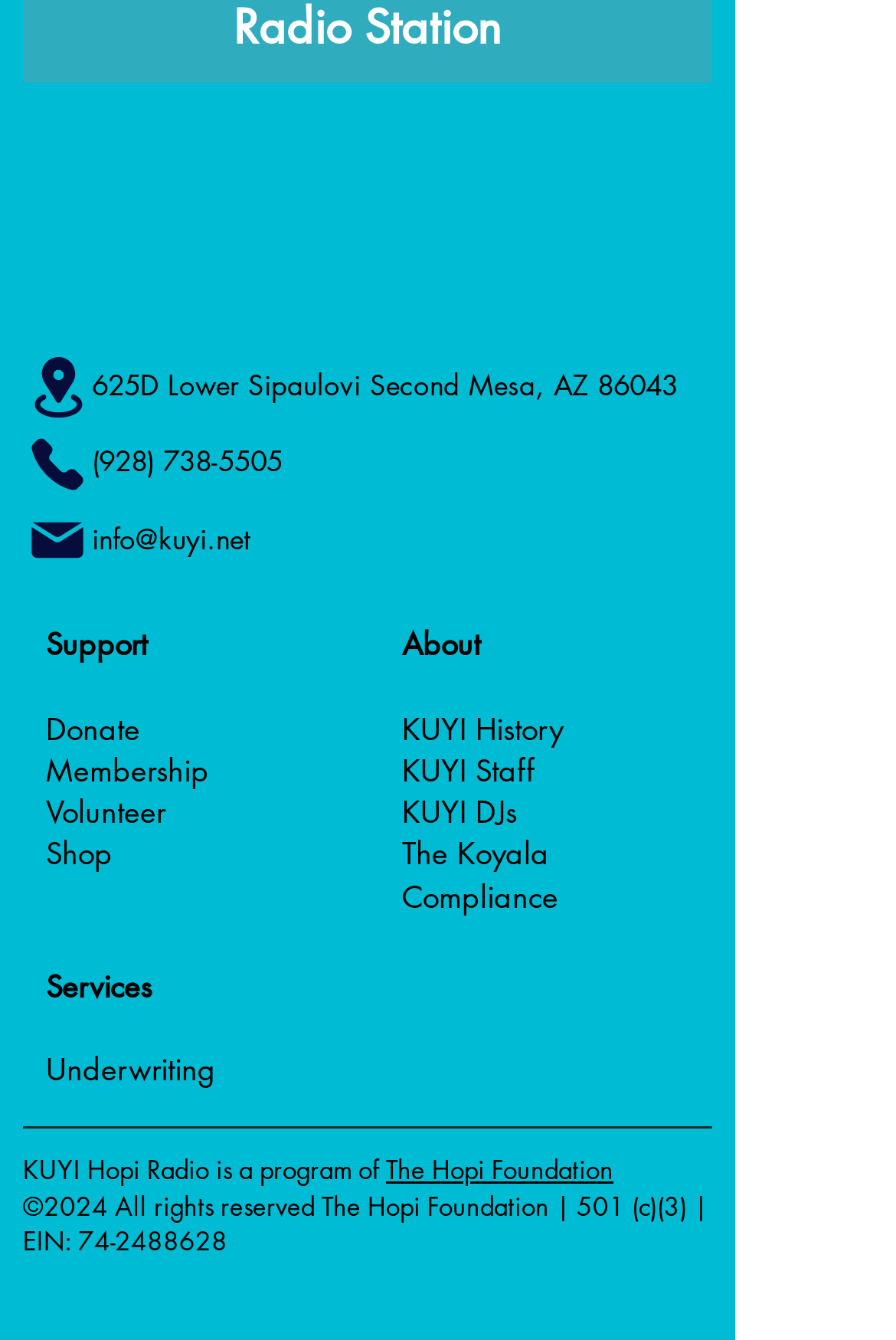Please predict the bounding box coordinates (top-left x, top-left y, bottom-right x, bottom-right y) for the UI element in the screenshot that fits the description: Donate

[0.051, 0.528, 0.156, 0.559]